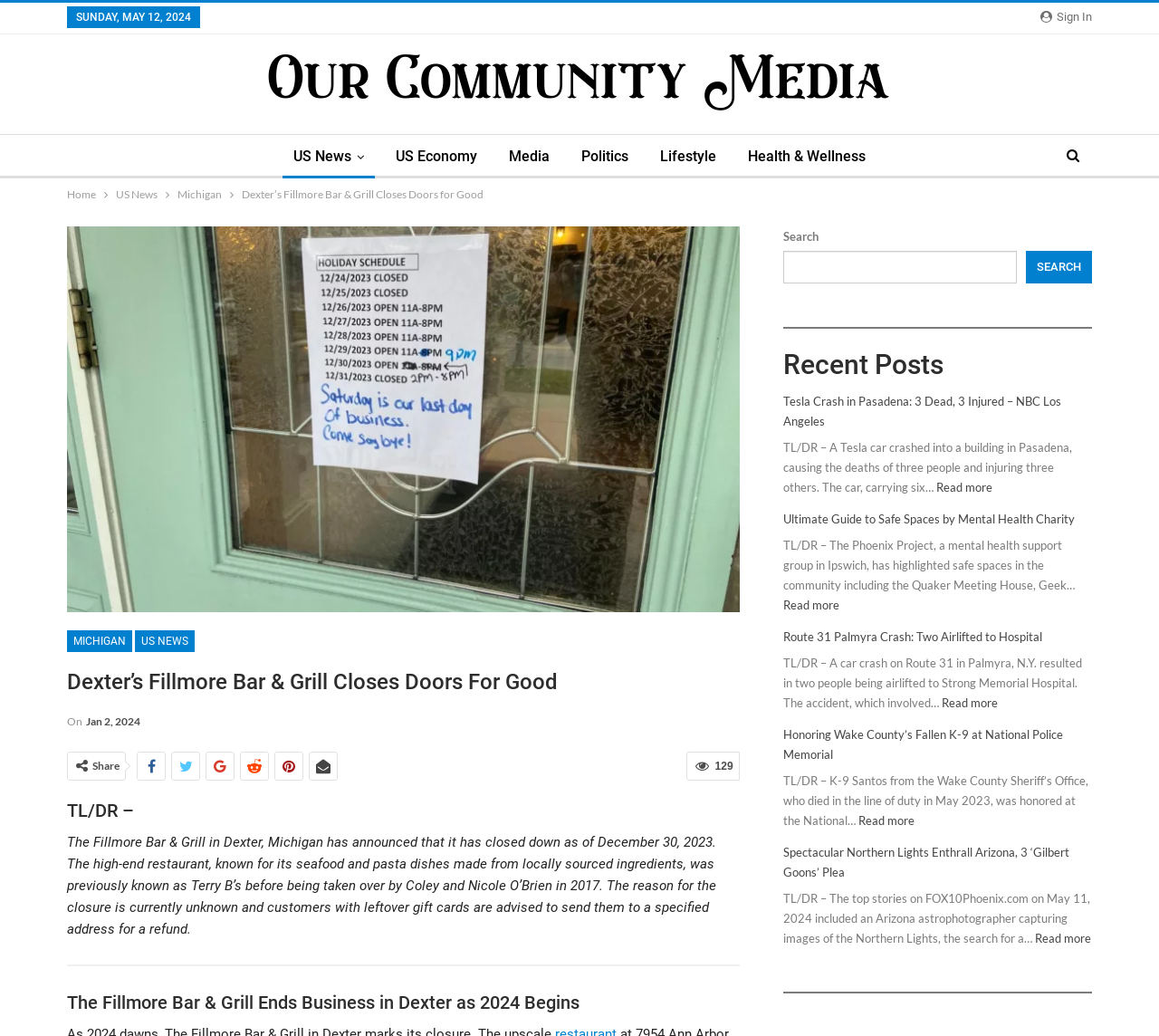What is the name of the restaurant that closed down?
Ensure your answer is thorough and detailed.

I found the name of the restaurant by reading the heading element with the text 'Dexter’s Fillmore Bar & Grill Closes Doors For Good'. The heading element is a child of the navigation element with the text 'Breadcrumbs', which suggests that it is a main heading on the webpage.